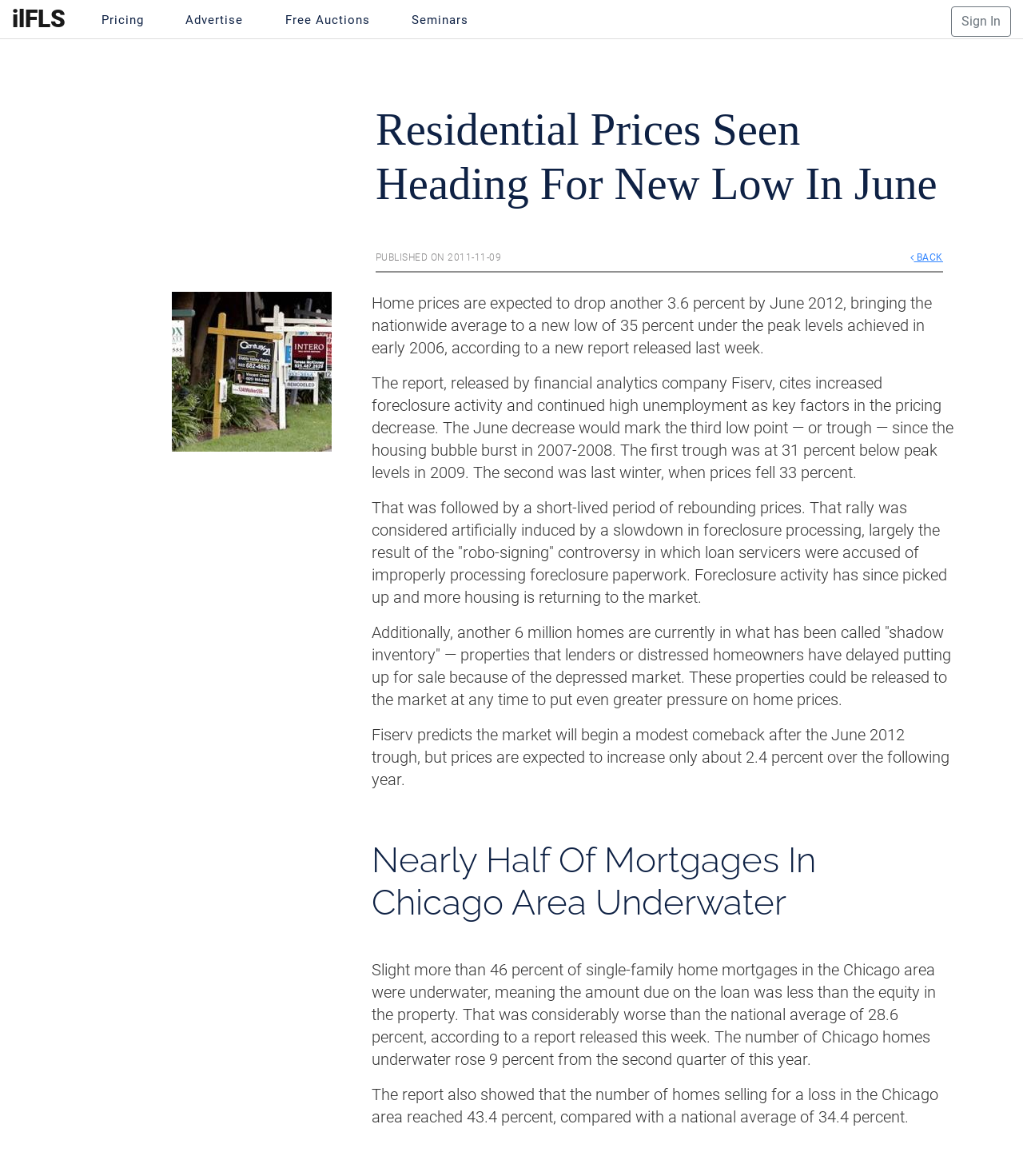What is the predicted increase in home prices over the following year after the June 2012 trough?
Using the image provided, answer with just one word or phrase.

2.4 percent